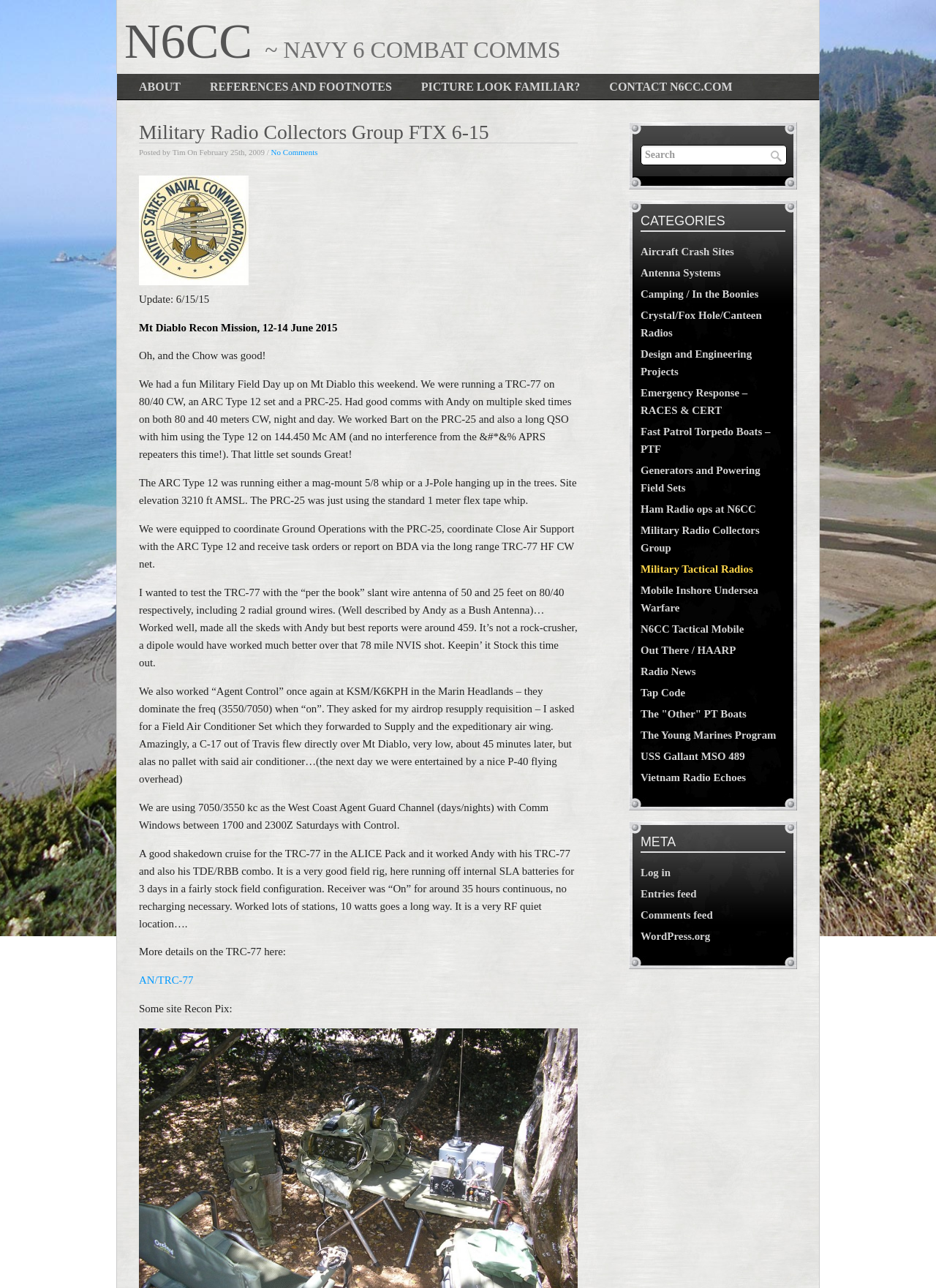What type of radio is mentioned in the article?
Look at the image and respond with a single word or a short phrase.

TRC-77